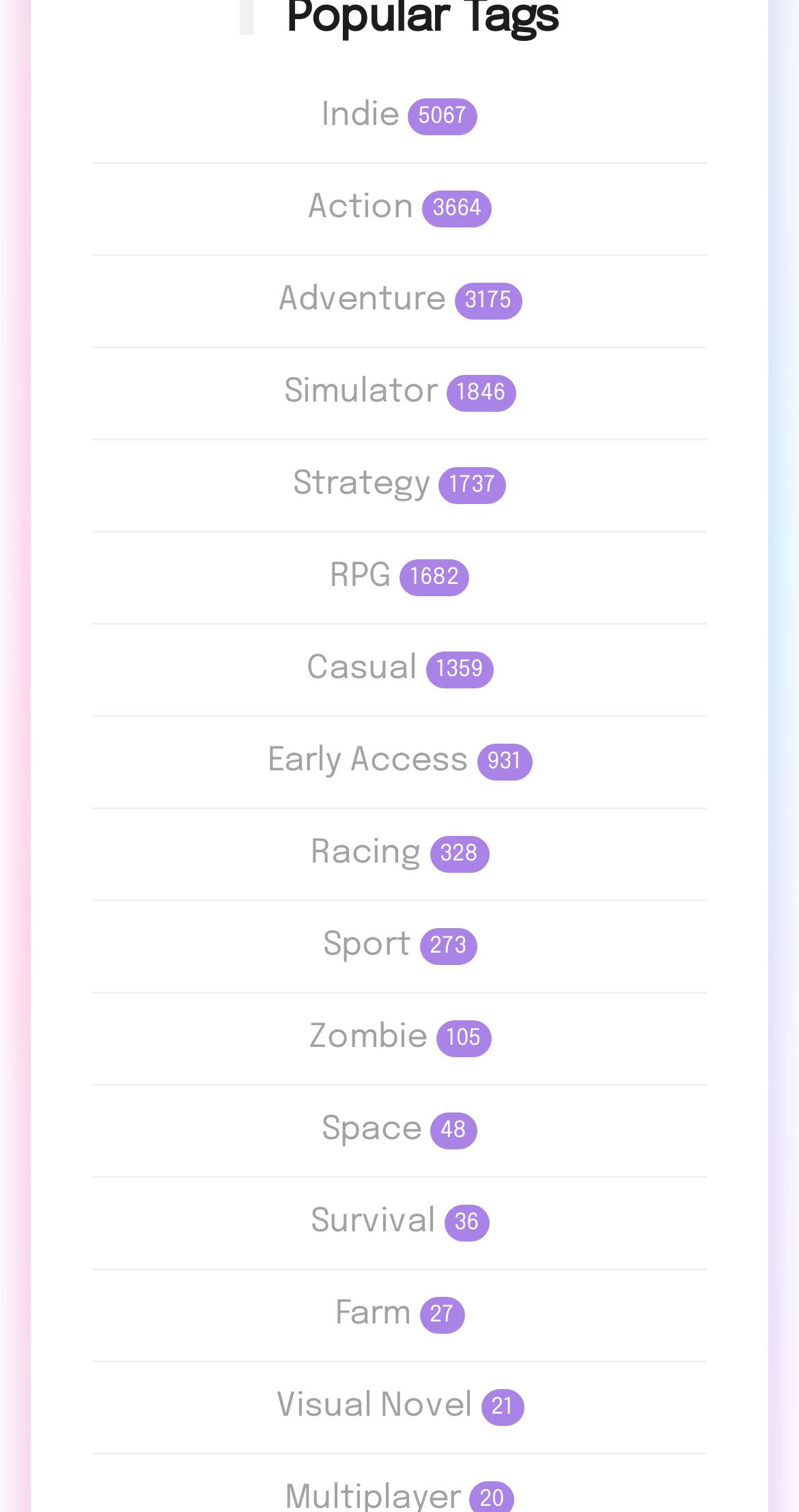What is the most popular game genre on this webpage?
Answer the question with as much detail as you can, using the image as a reference.

Based on the numbers provided in the links, it appears that Indie is the most popular game genre on this webpage, with 5067 games listed.